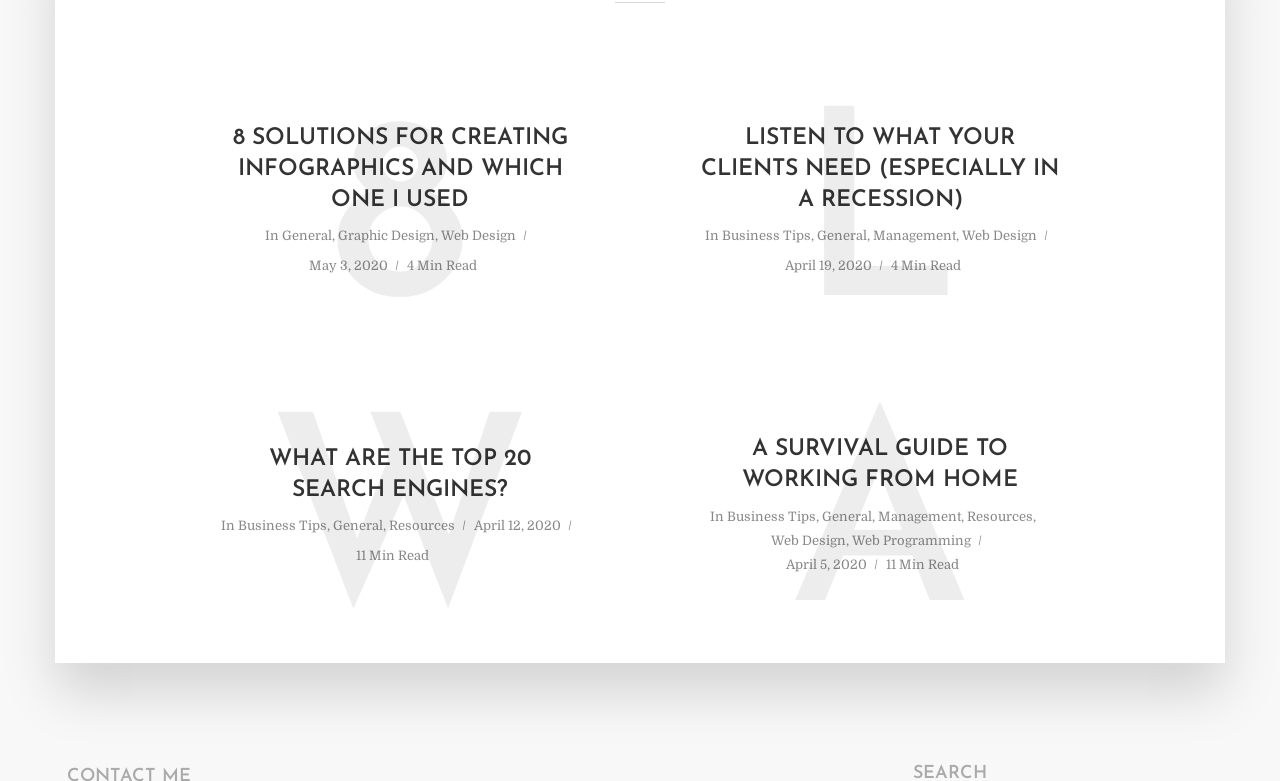Locate the bounding box of the UI element with the following description: "General".

[0.22, 0.292, 0.259, 0.317]